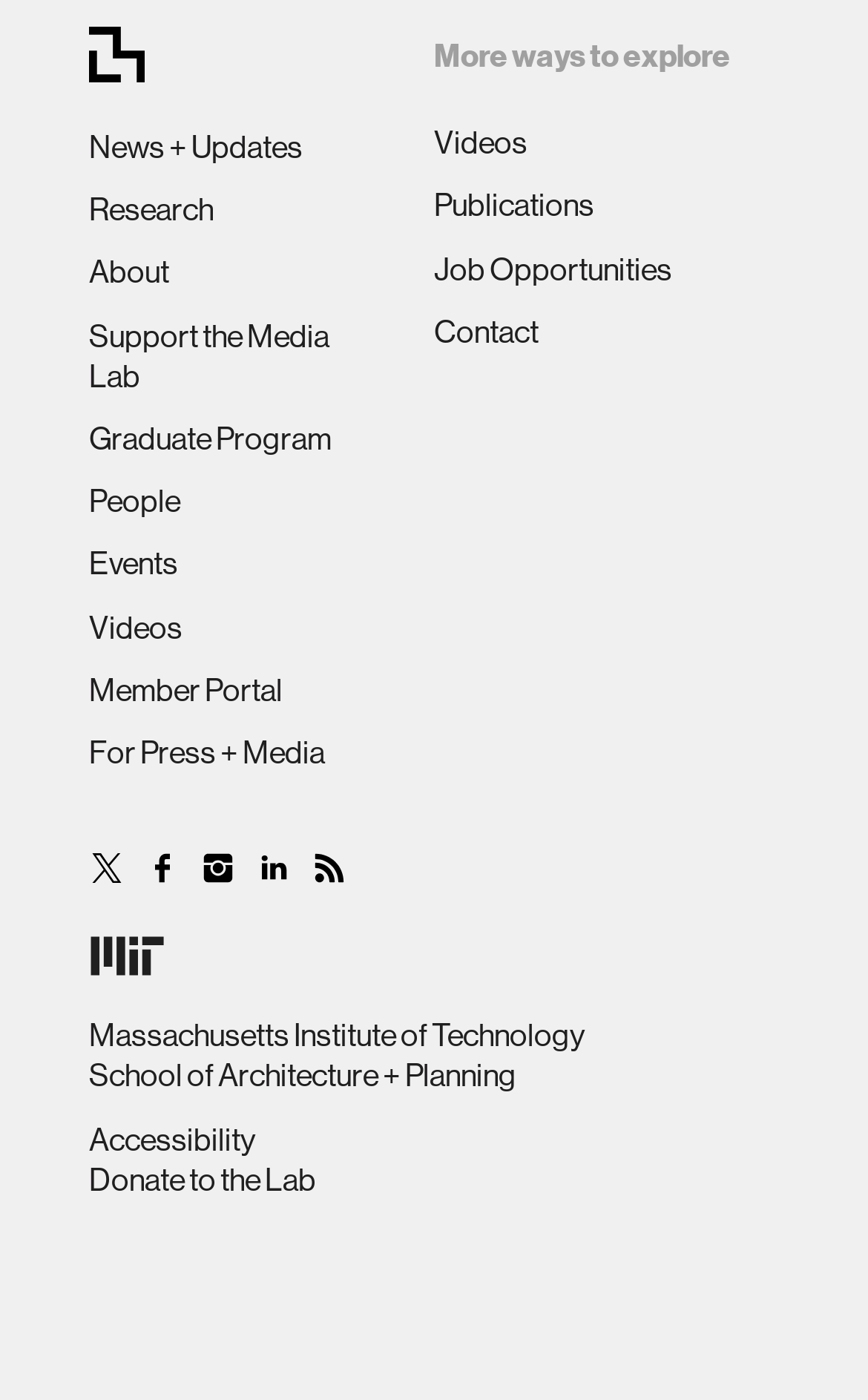Refer to the screenshot and give an in-depth answer to this question: What is the purpose of the 'Support the Media Lab' link?

The 'Support the Media Lab' link is likely intended to allow users to donate or provide financial support to the Media Lab. This link is located among other navigation links, suggesting that it is an important aspect of the lab's operations.